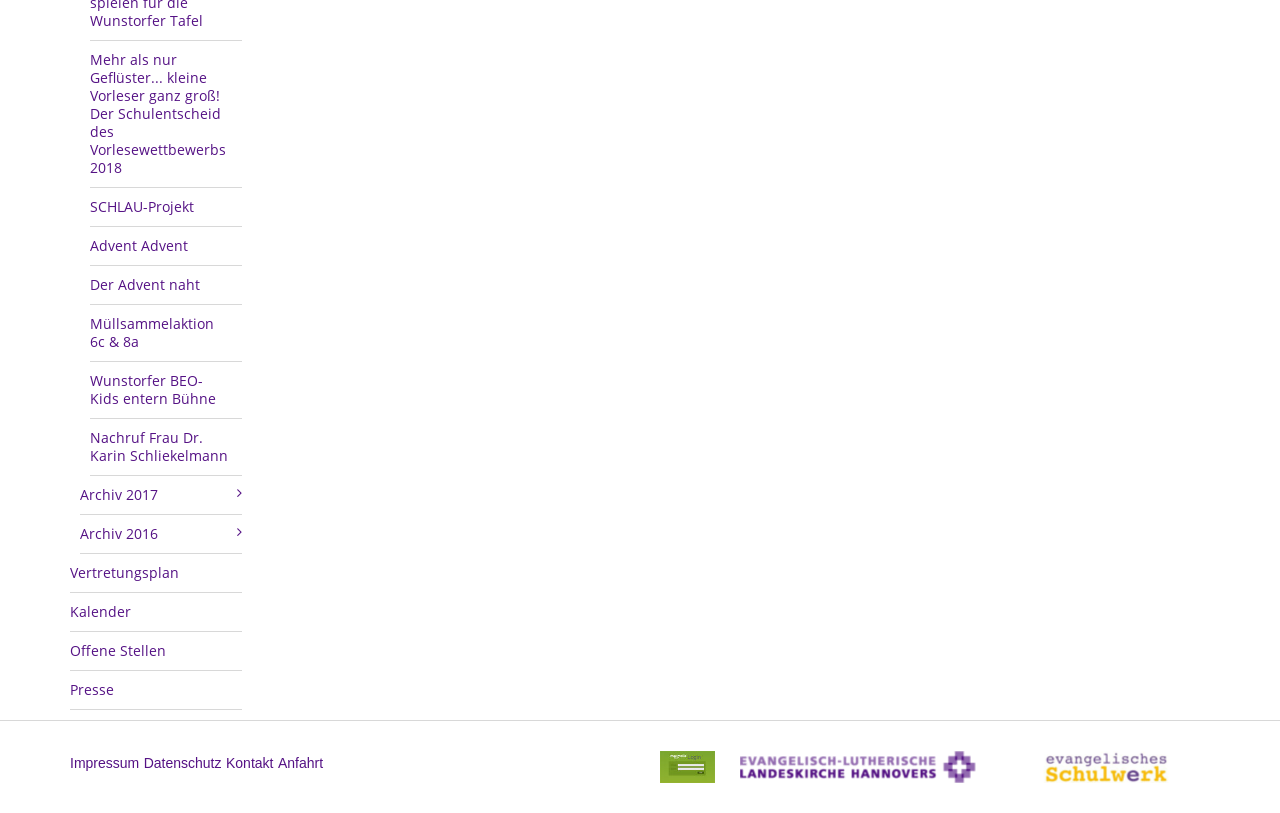Identify the coordinates of the bounding box for the element described below: "Archiv 2016". Return the coordinates as four float numbers between 0 and 1: [left, top, right, bottom].

[0.062, 0.633, 0.189, 0.681]